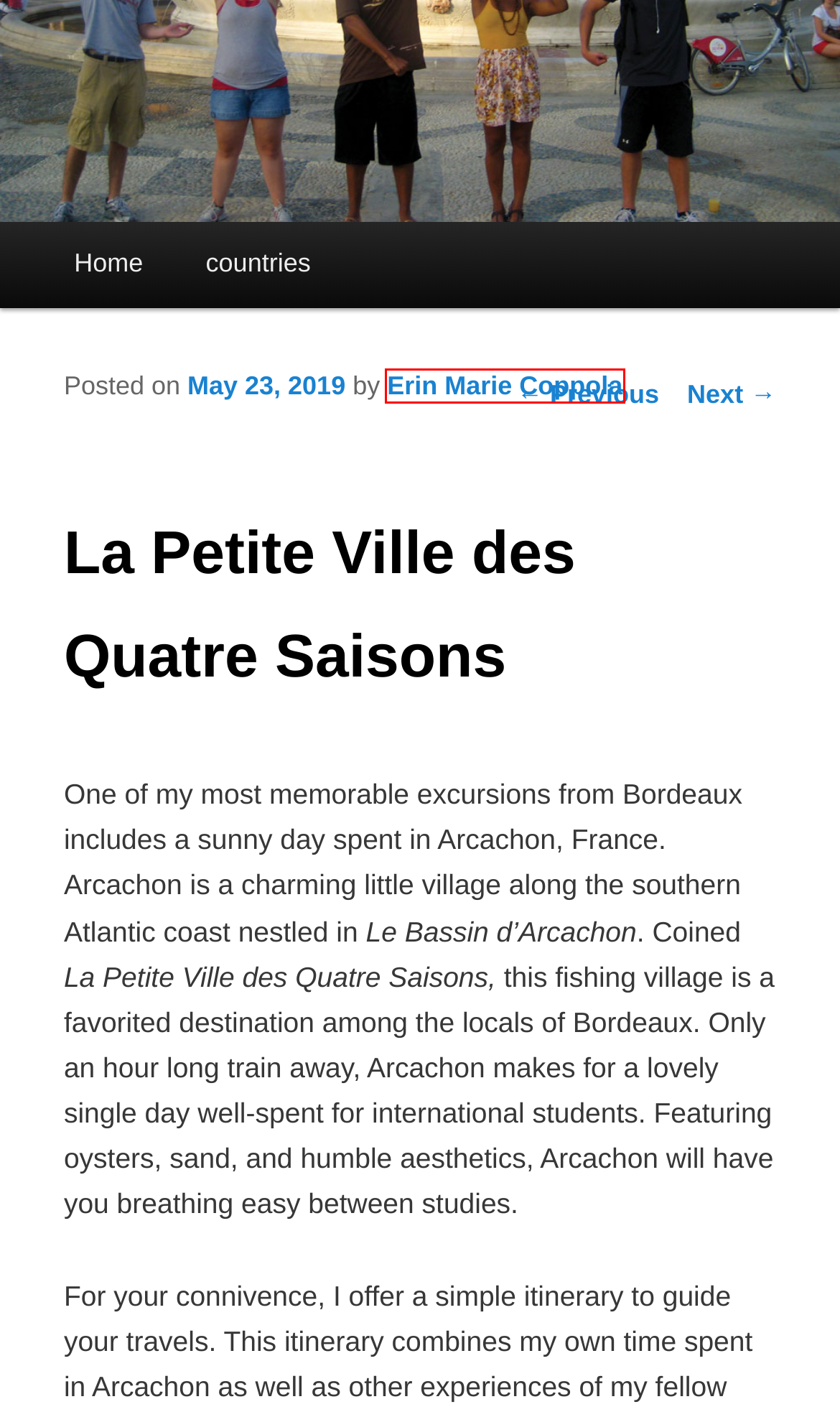After examining the screenshot of a webpage with a red bounding box, choose the most accurate webpage description that corresponds to the new page after clicking the element inside the red box. Here are the candidates:
A. Blog Tool, Publishing Platform, and CMS – WordPress.org
B. countries | COB Global Cards
C. Erin Marie Coppola | COB Global Cards
D. COB Global Cards  | University of Louisville College of Business Education Abroad
E. Qu’est-ce que la bise? | COB Global Cards
F. Uncategorized | COB Global Cards
G. Adjusting | COB Global Cards
H. France | COB Global Cards

C